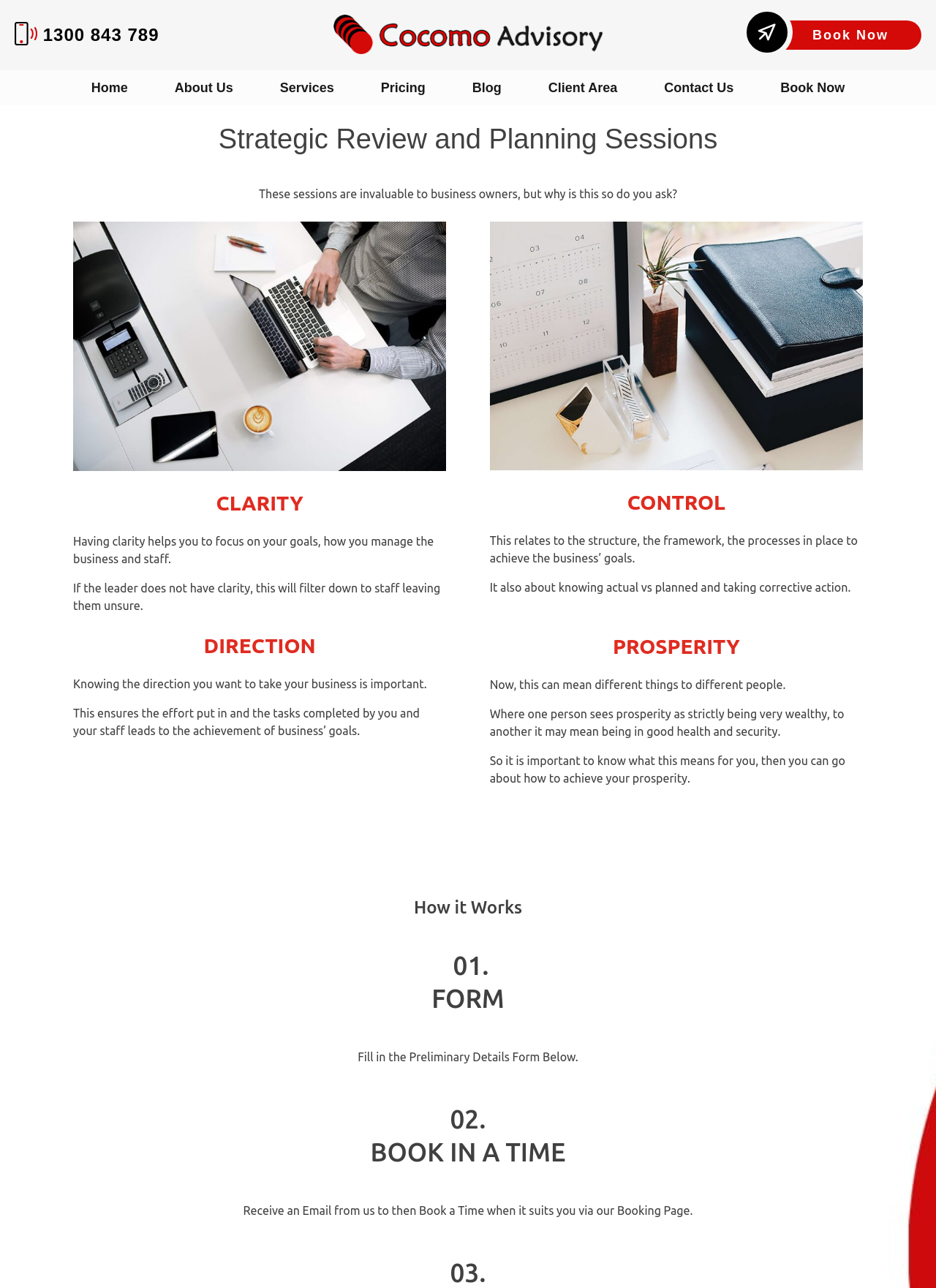Identify the bounding box coordinates of the region that needs to be clicked to carry out this instruction: "Click the 'Contact Us' link". Provide these coordinates as four float numbers ranging from 0 to 1, i.e., [left, top, right, bottom].

[0.71, 0.063, 0.784, 0.073]